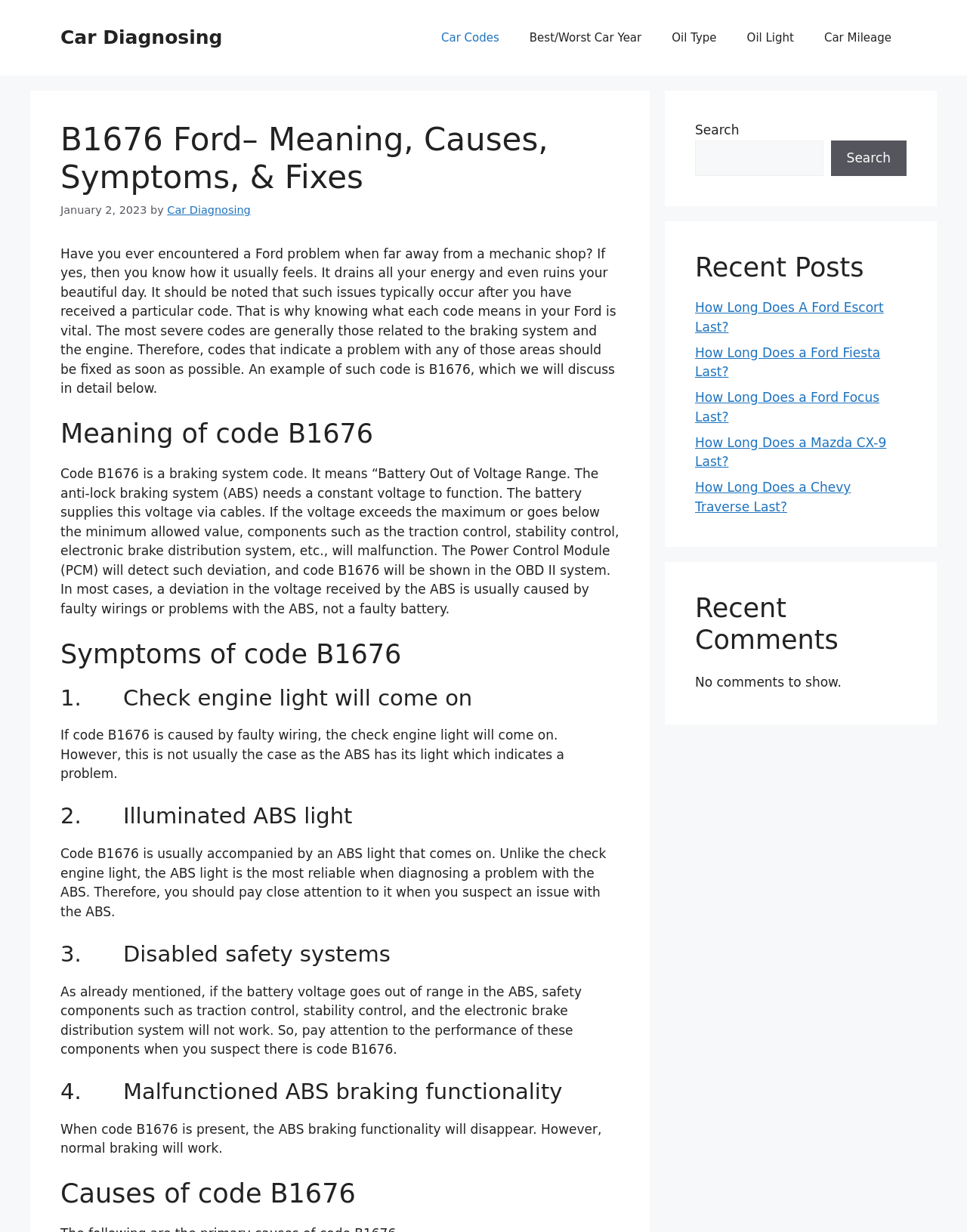Given the description of the UI element: "Oil Light", predict the bounding box coordinates in the form of [left, top, right, bottom], with each value being a float between 0 and 1.

[0.757, 0.012, 0.837, 0.049]